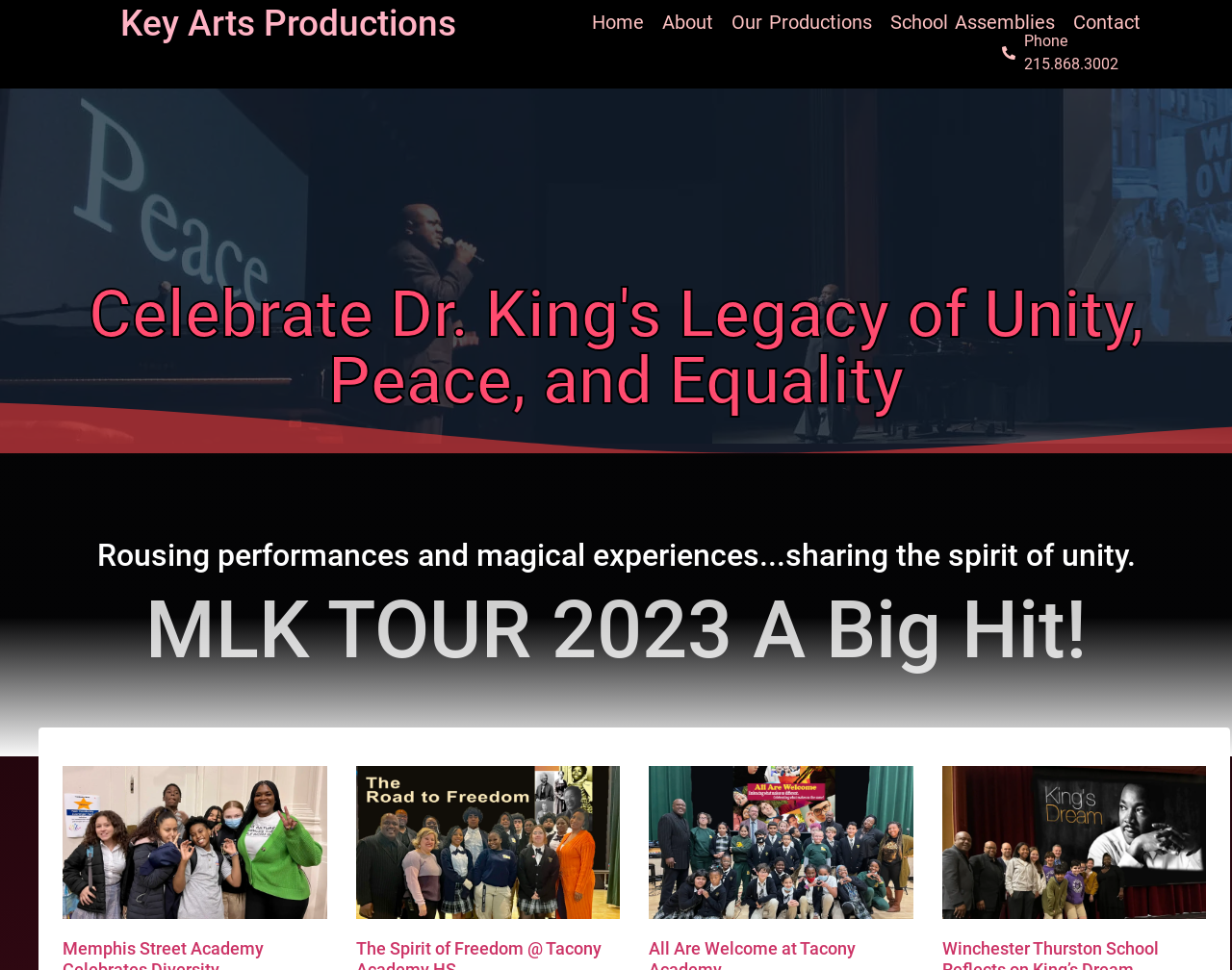How many links are in the top navigation bar?
Based on the screenshot, give a detailed explanation to answer the question.

The top navigation bar contains links to 'Home', 'About', 'Our Productions', 'School Assemblies', and 'Contact', which makes a total of 5 links.